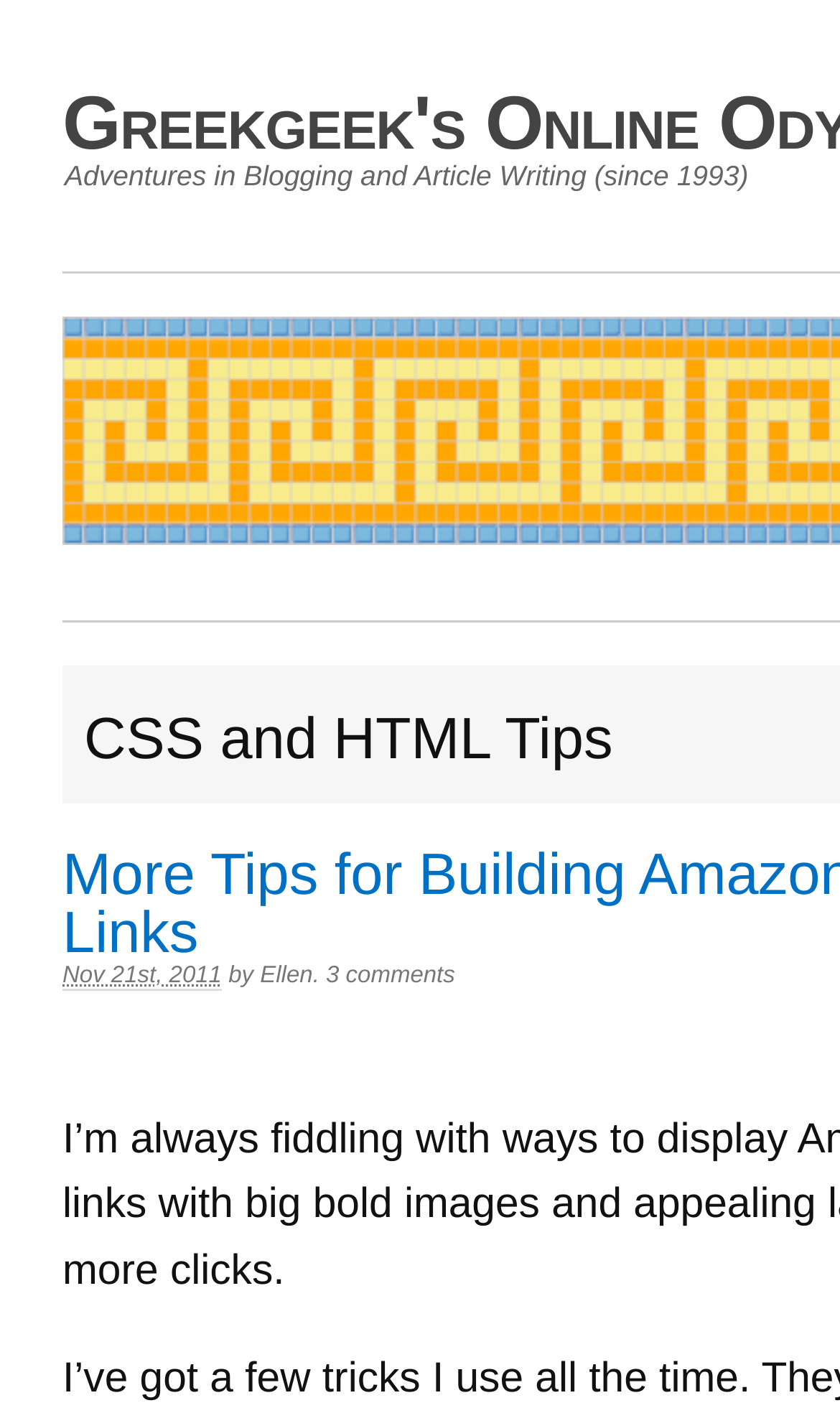Detail the various sections and features present on the webpage.

The webpage appears to be a blog post or article page. At the top, there is a title "Adventures in Blogging and Article Writing (since 1993)" which spans most of the width of the page. Below the title, there is a section containing metadata about the post, including the date "Nov 21st, 2011" on the left, followed by the author's name "Ellen" and a period. To the right of the author's name, there is a link indicating that there are "3 comments" on the post.